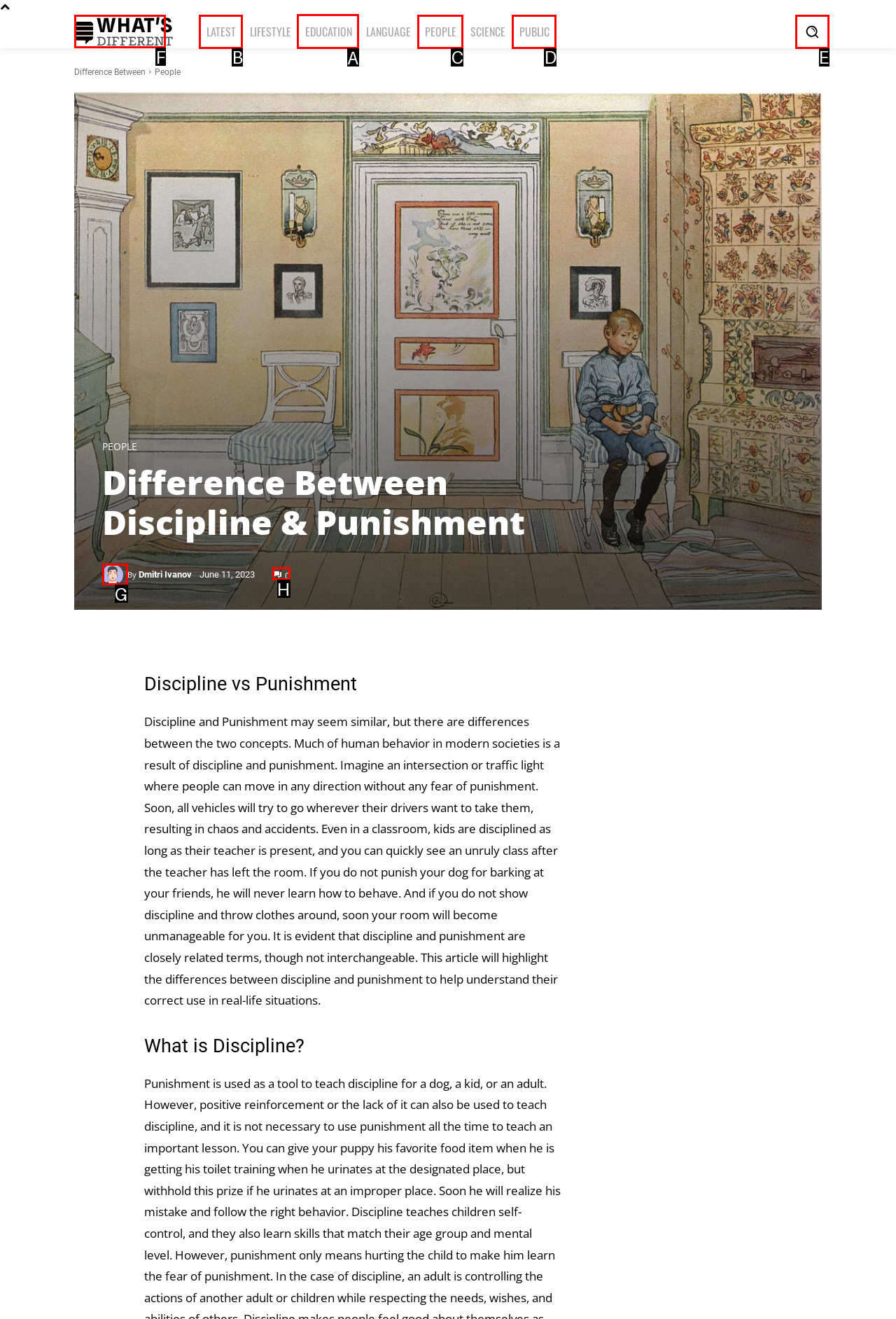Which option should be clicked to execute the task: Click on Facebook link?
Reply with the letter of the chosen option.

None